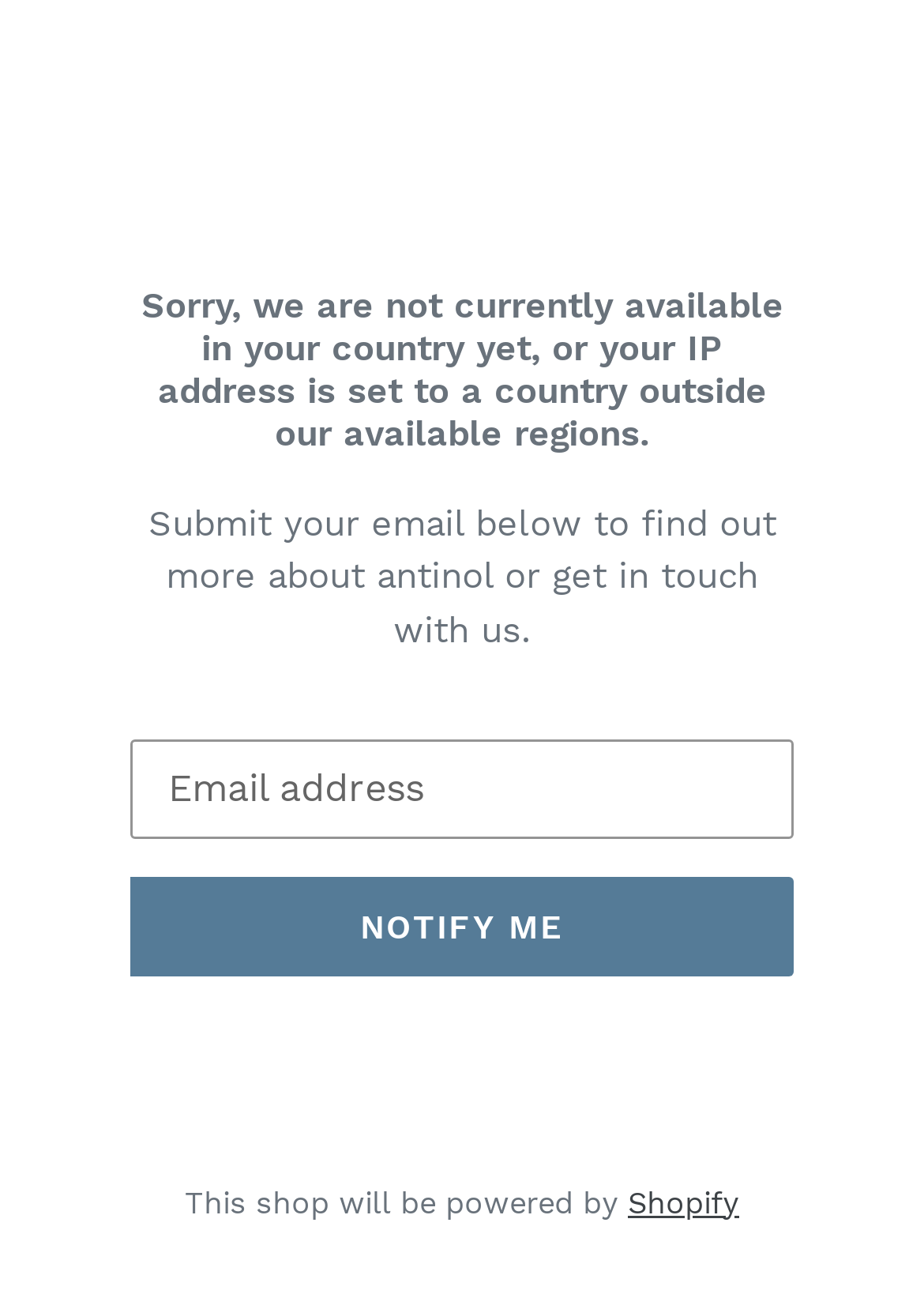Using the given description, provide the bounding box coordinates formatted as (top-left x, top-left y, bottom-right x, bottom-right y), with all values being floating point numbers between 0 and 1. Description: Notify me

[0.141, 0.678, 0.859, 0.755]